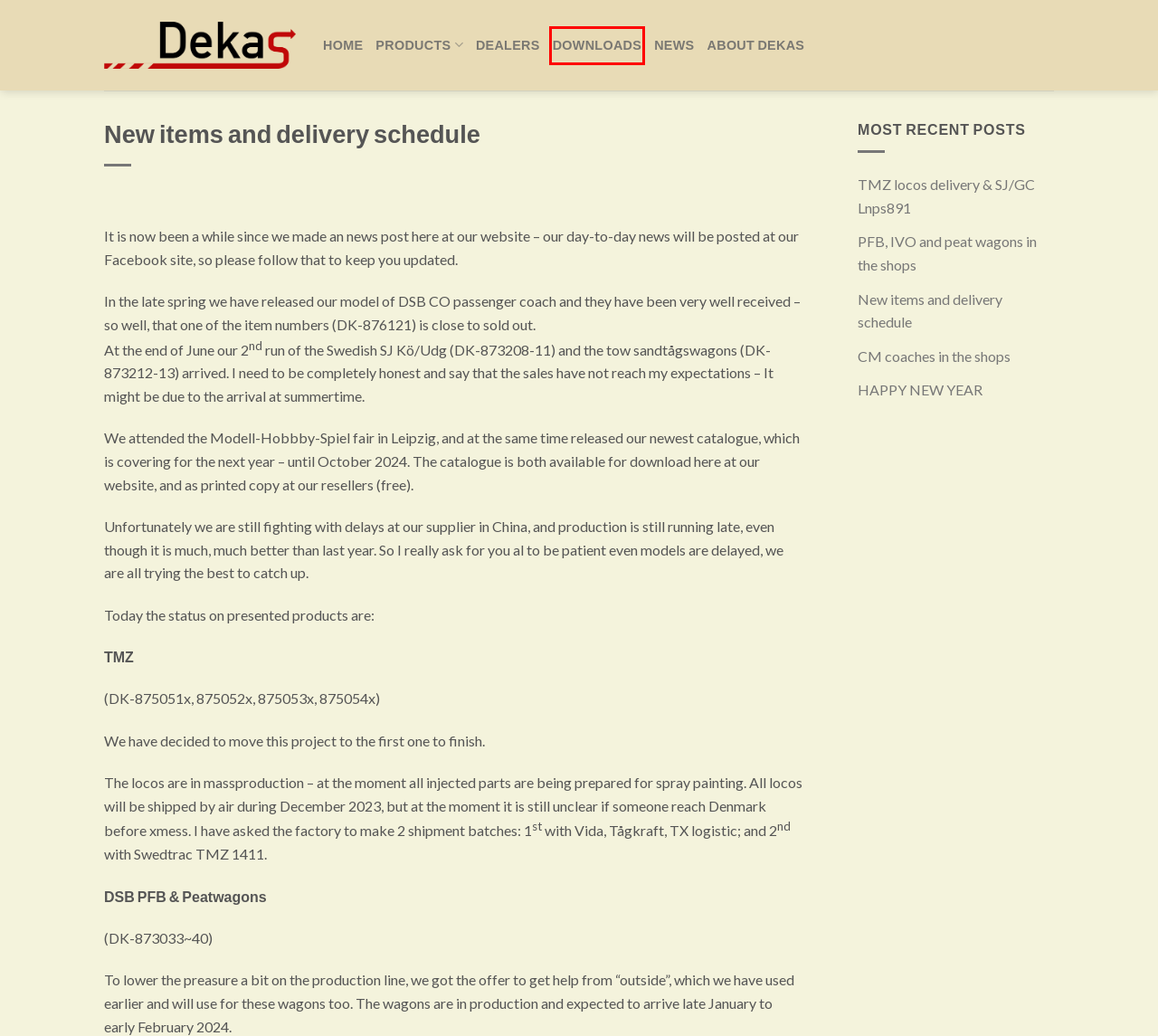Analyze the webpage screenshot with a red bounding box highlighting a UI element. Select the description that best matches the new webpage after clicking the highlighted element. Here are the options:
A. Downloads – Dekas model trains
B. TMZ locos delivery  & SJ/GC Lnps891 – Dekas model trains
C. HAPPY NEW YEAR – Dekas model trains
D. Dekas model trains
E. CM coaches in the shops – Dekas model trains
F. Dealers – Dekas model trains
G. PFB, IVO and peat wagons in the shops – Dekas model trains
H. Shop – Dekas model trains

A